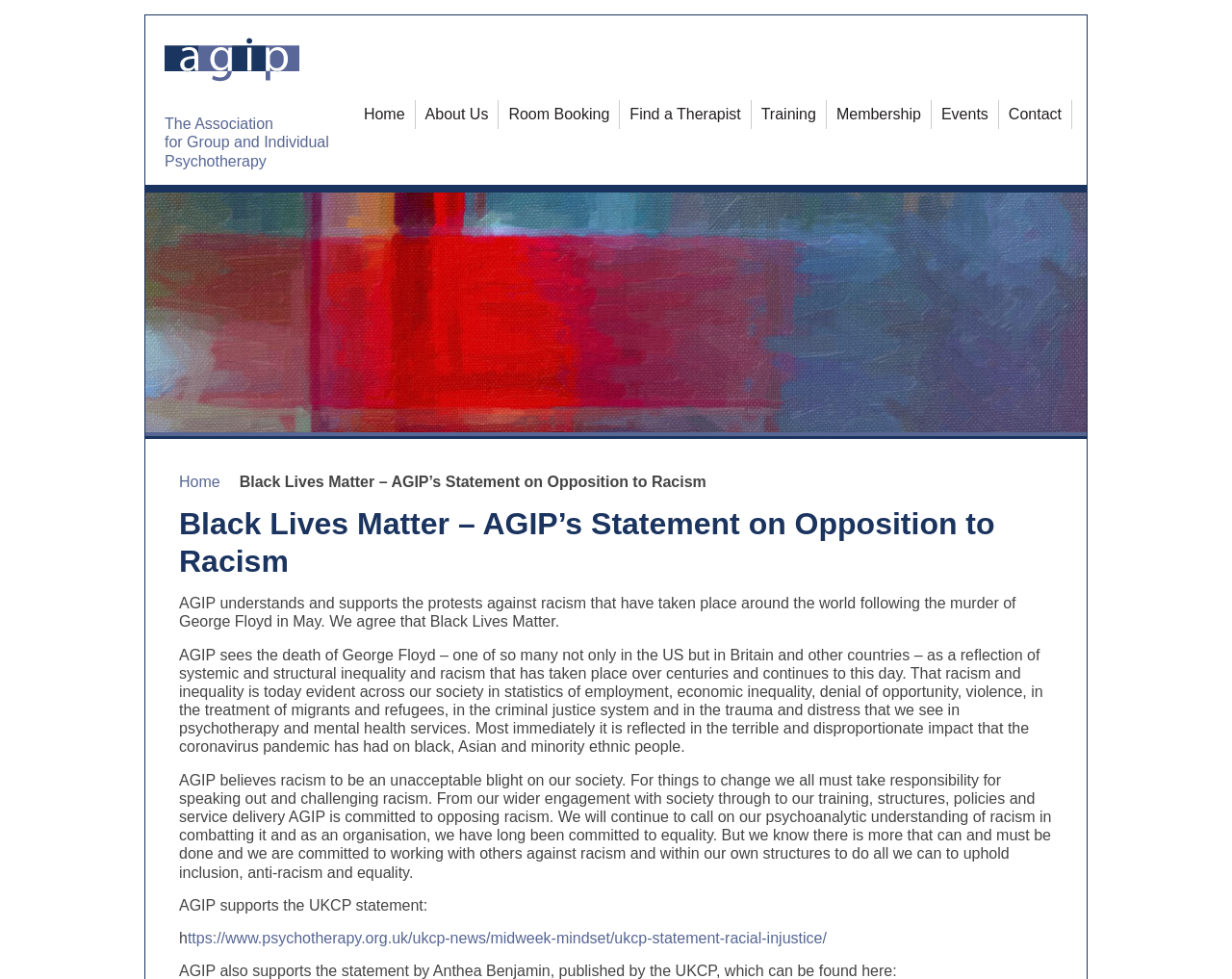Answer in one word or a short phrase: 
What is the purpose of the webpage?

To provide information